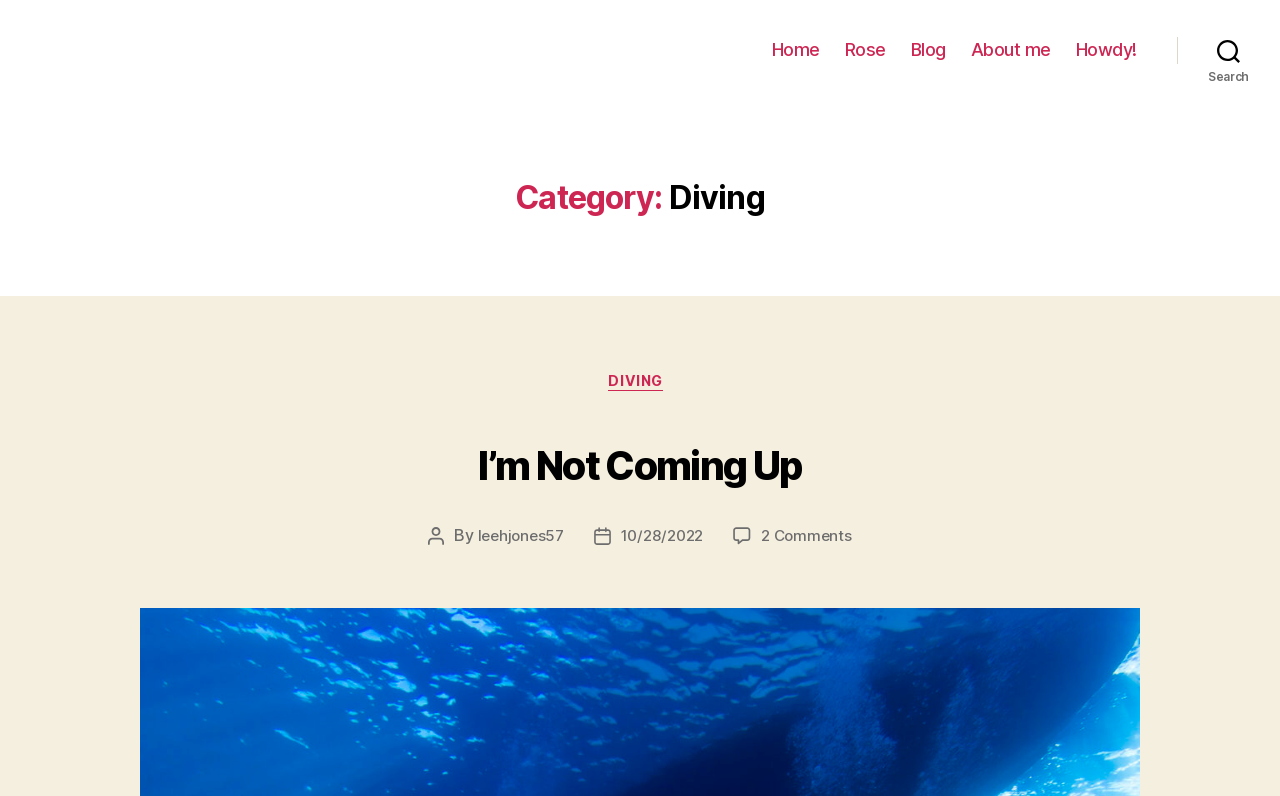Use a single word or phrase to answer the question: What is the category of the current post?

Diving